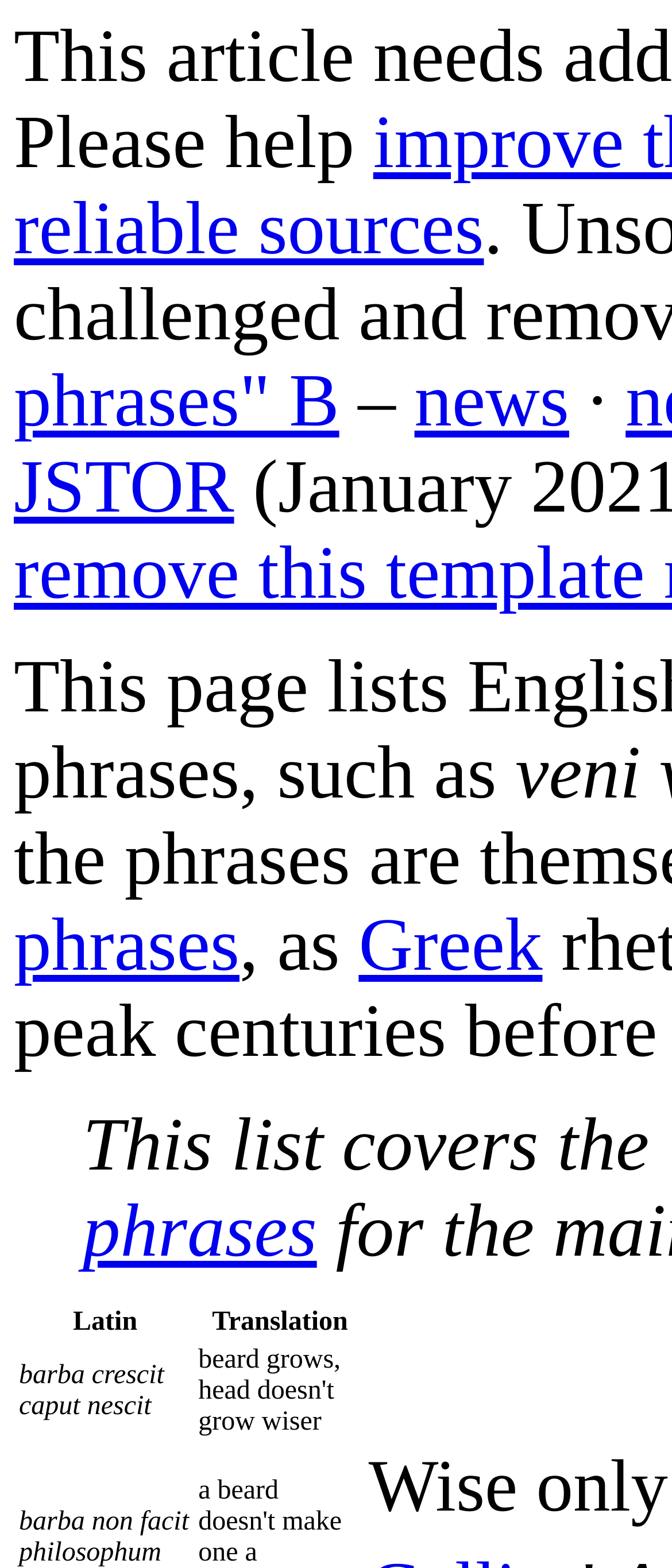What is the link text next to '·'?
Please analyze the image and answer the question with as much detail as possible.

I examined the static text elements and found the link text 'news' which is next to the static text '·'.